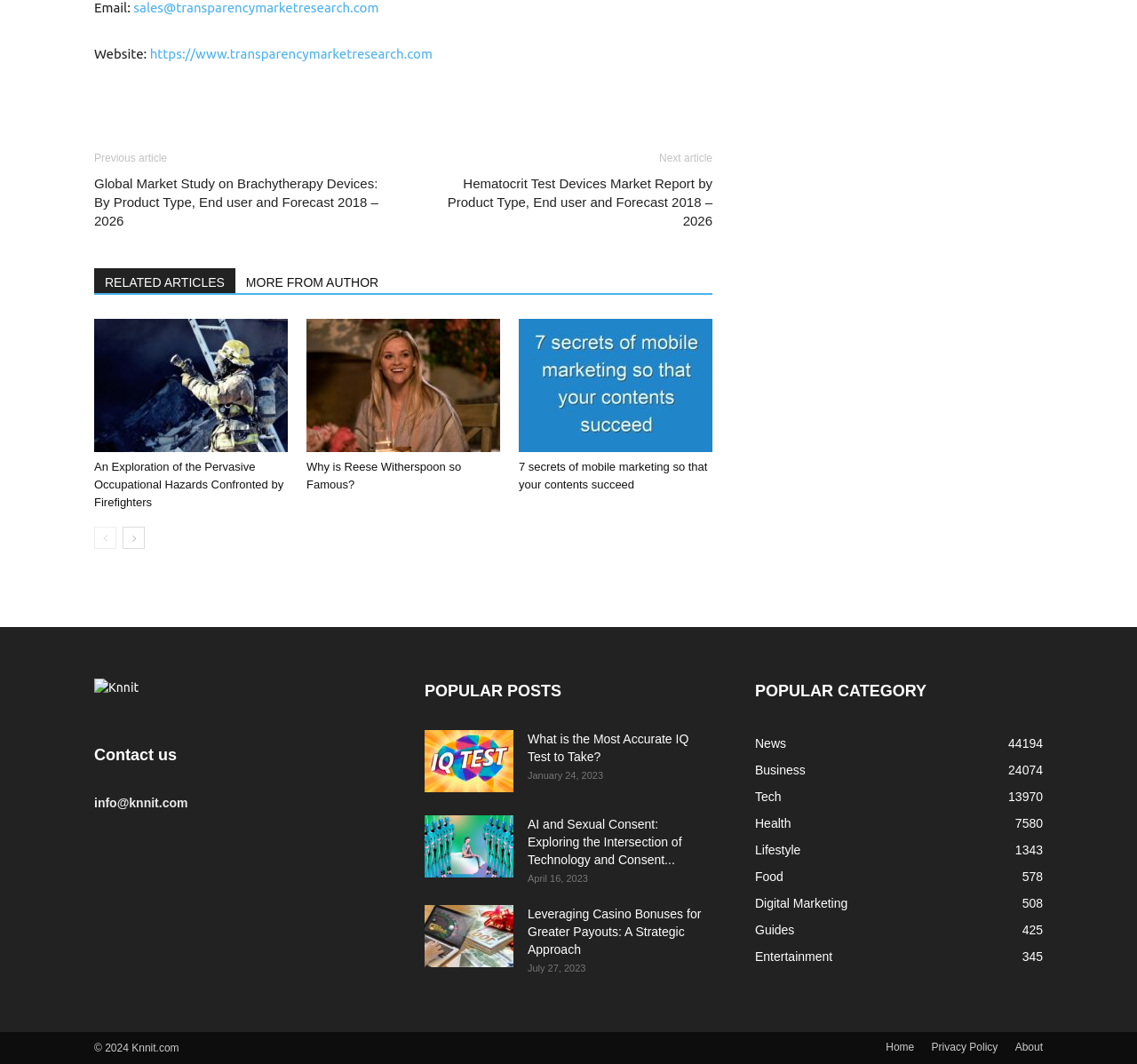Locate the bounding box coordinates of the area where you should click to accomplish the instruction: "Browse the 'News' category".

[0.664, 0.692, 0.691, 0.705]